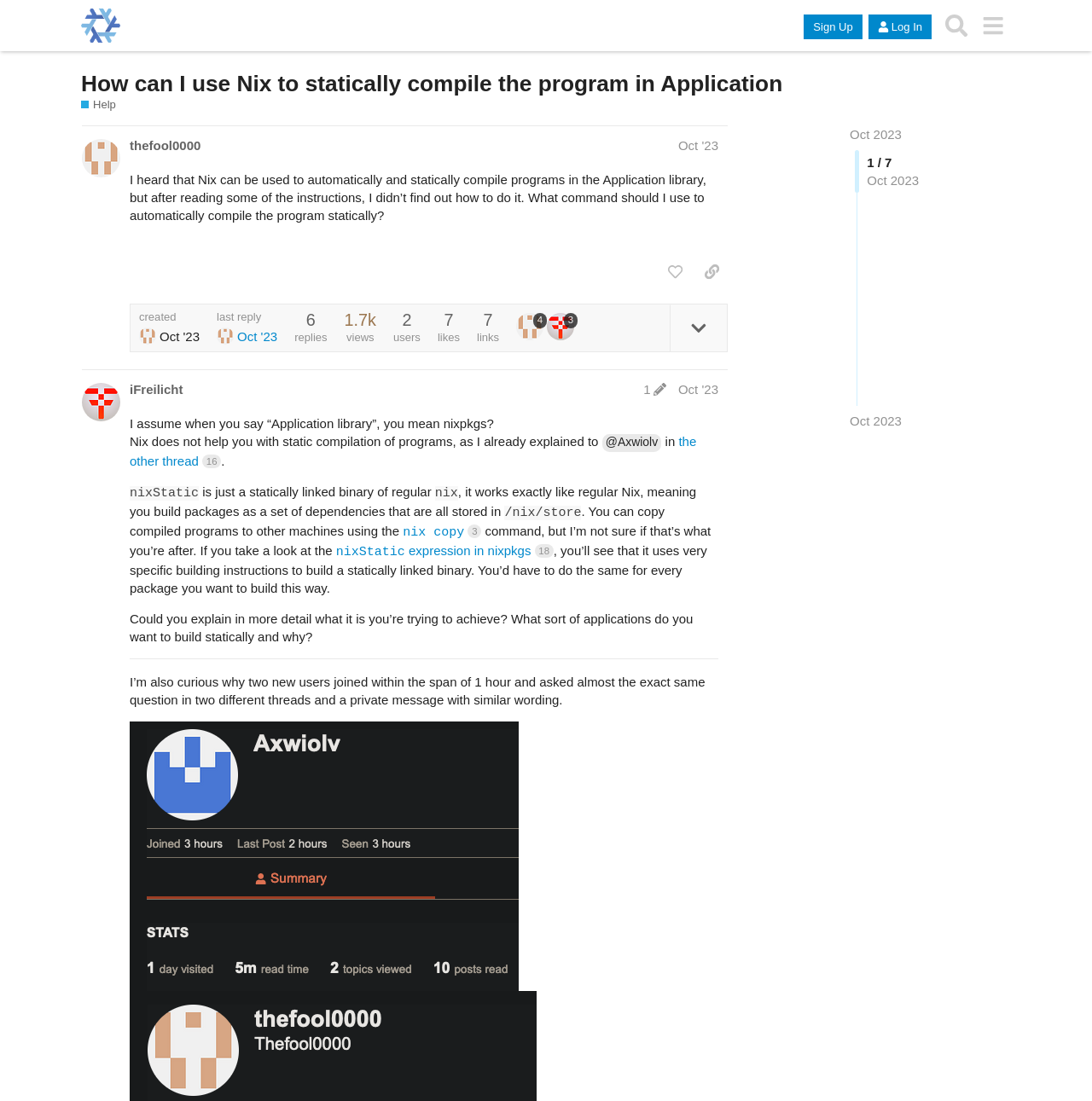Please specify the bounding box coordinates of the area that should be clicked to accomplish the following instruction: "Like the post". The coordinates should consist of four float numbers between 0 and 1, i.e., [left, top, right, bottom].

[0.604, 0.234, 0.633, 0.26]